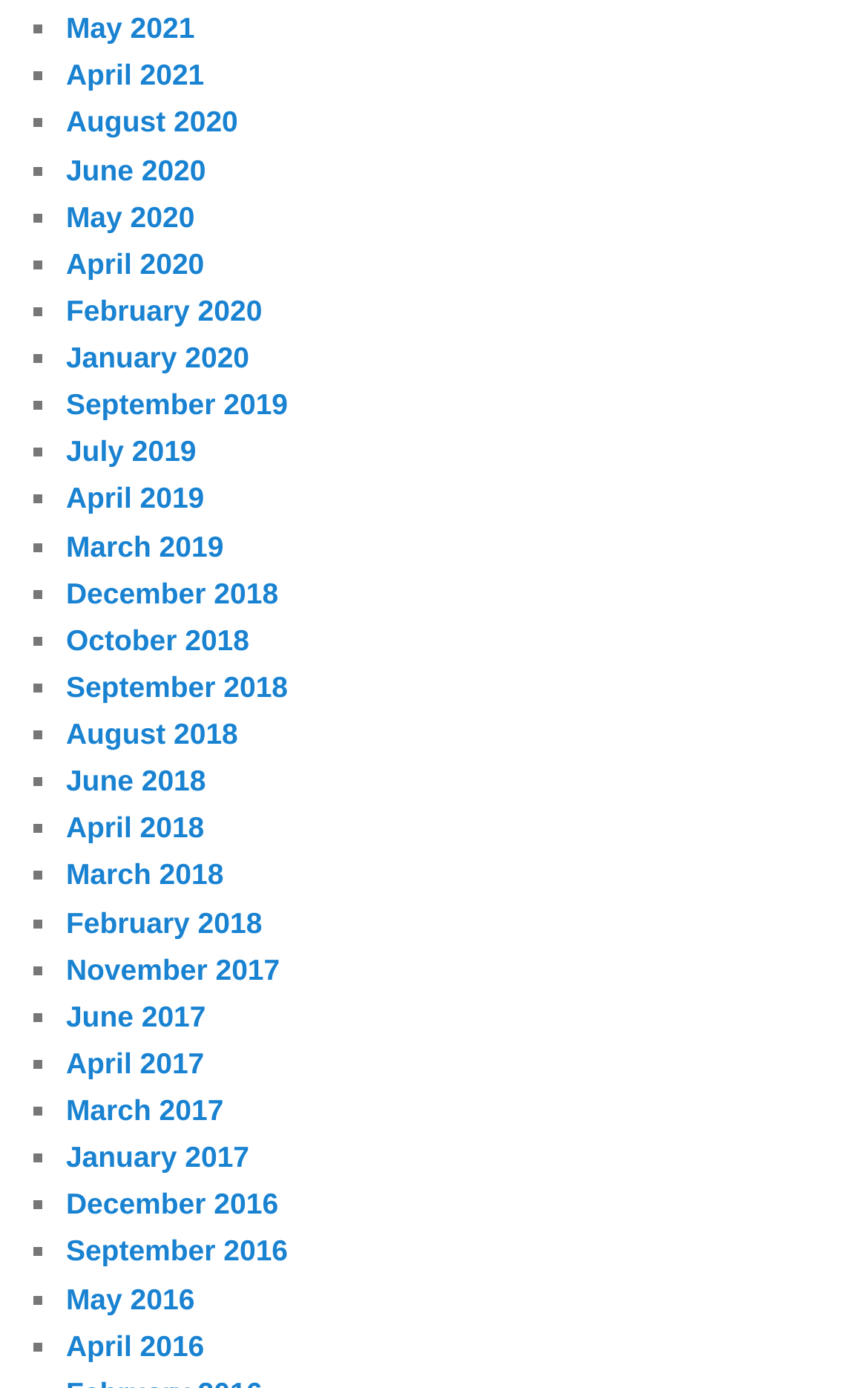Identify the bounding box coordinates of the section that should be clicked to achieve the task described: "View April 2017".

[0.076, 0.754, 0.235, 0.778]